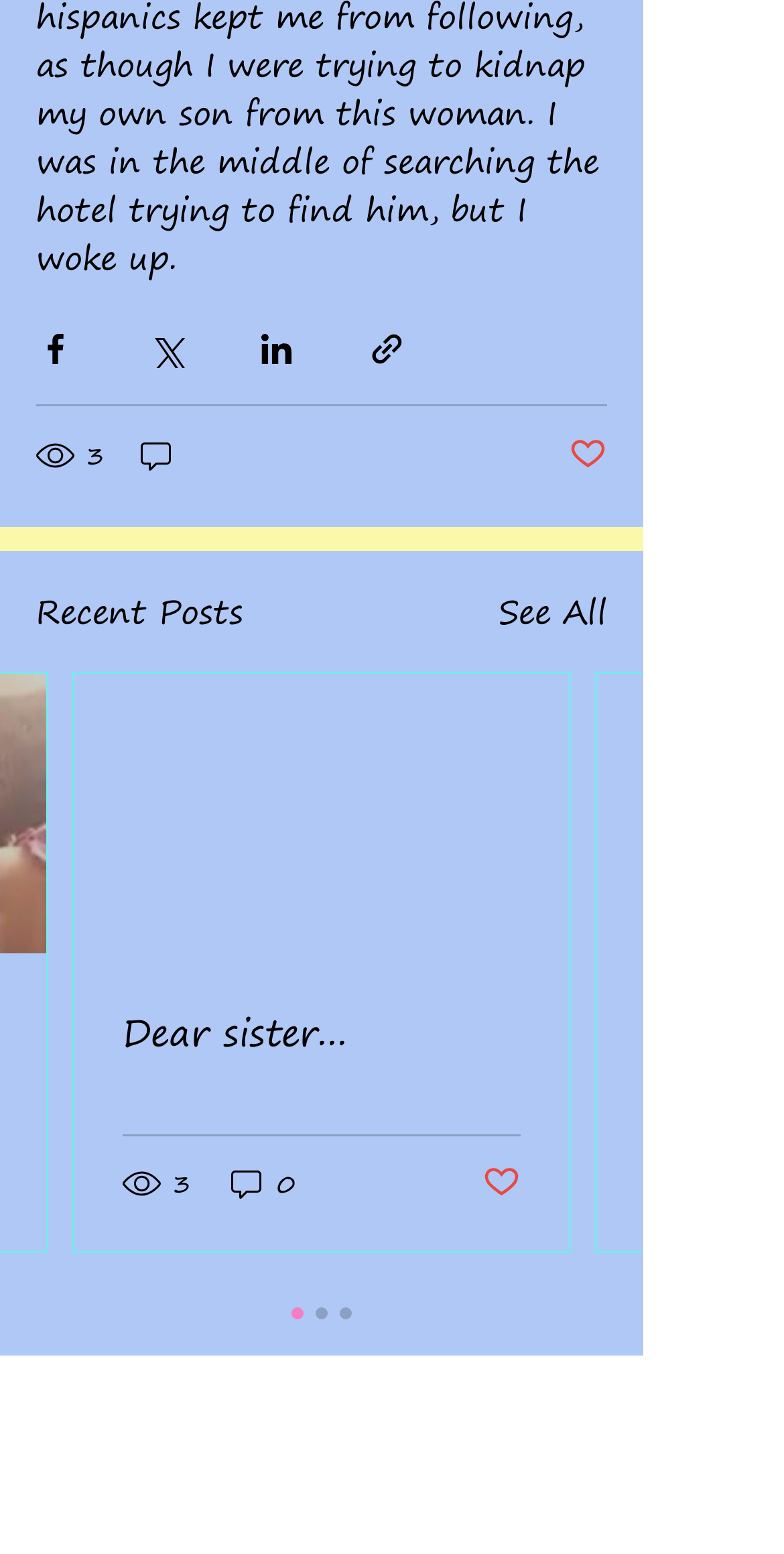Can you find the bounding box coordinates for the element to click on to achieve the instruction: "Like the post"?

[0.615, 0.748, 0.664, 0.775]